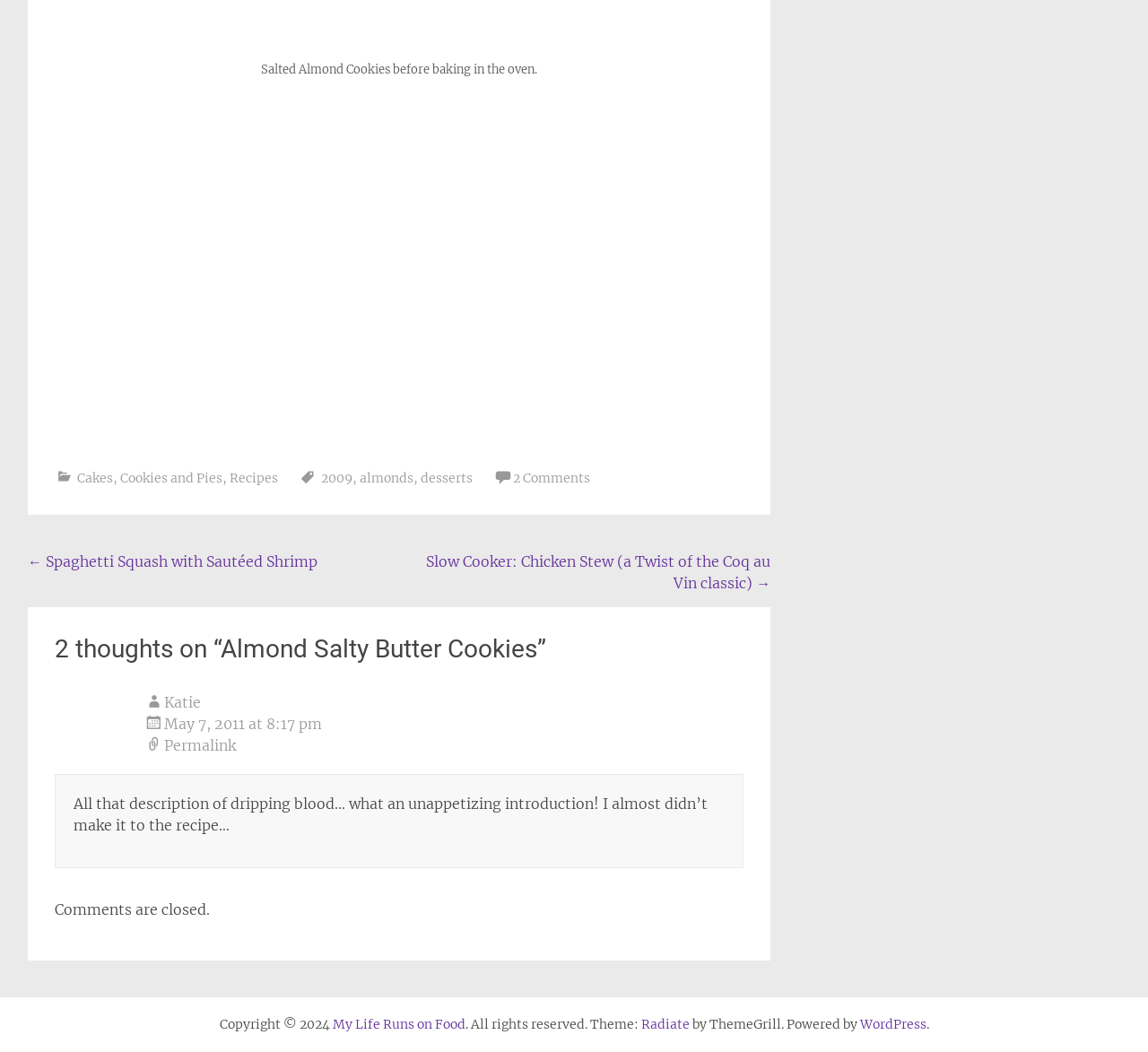Provide the bounding box coordinates for the area that should be clicked to complete the instruction: "Check WordPress".

[0.749, 0.966, 0.807, 0.981]